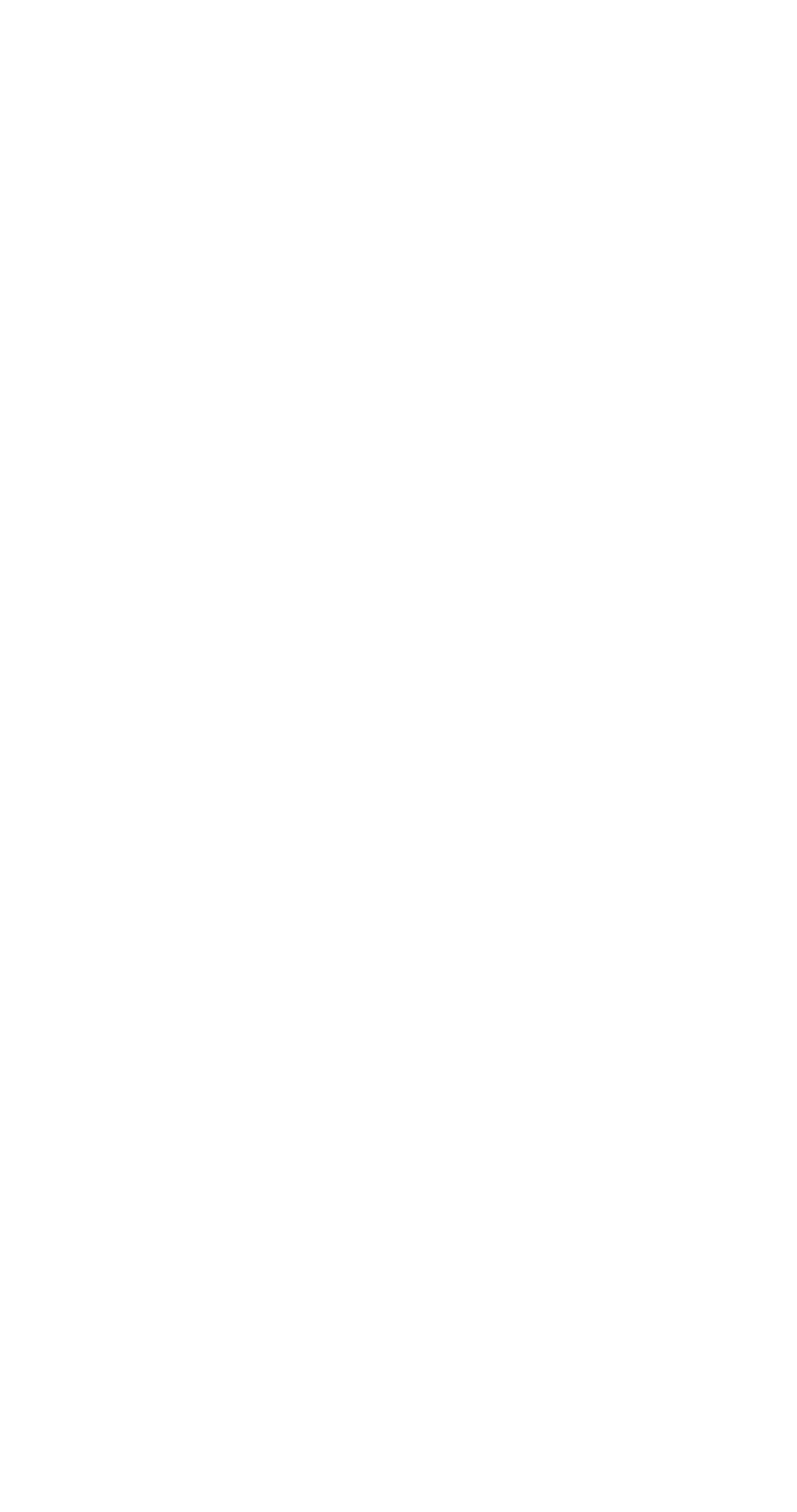For the following element description, predict the bounding box coordinates in the format (top-left x, top-left y, bottom-right x, bottom-right y). All values should be floating point numbers between 0 and 1. Description: see more

[0.424, 0.257, 0.576, 0.28]